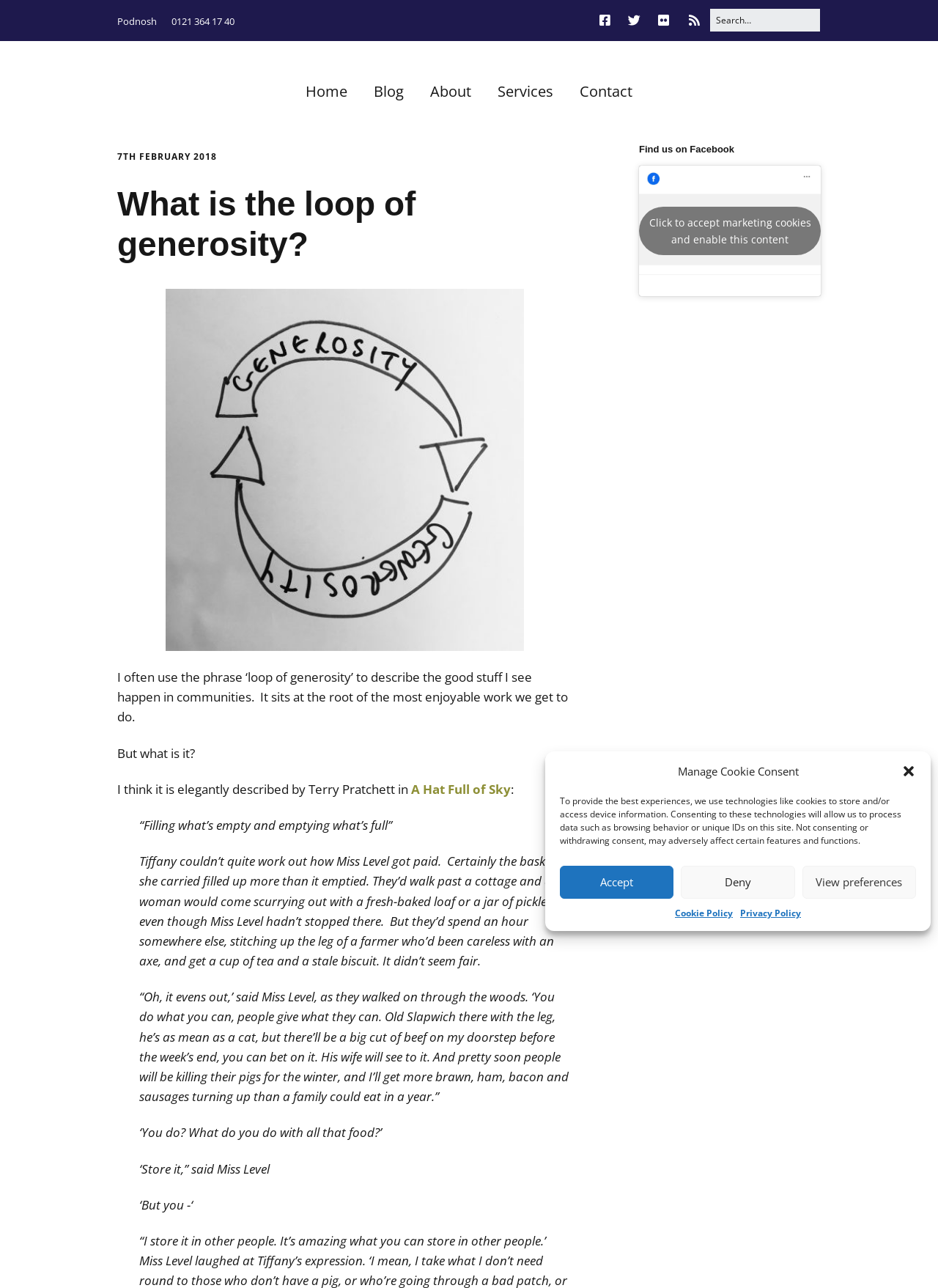Find and specify the bounding box coordinates that correspond to the clickable region for the instruction: "View the Cookie Policy".

[0.72, 0.703, 0.781, 0.714]